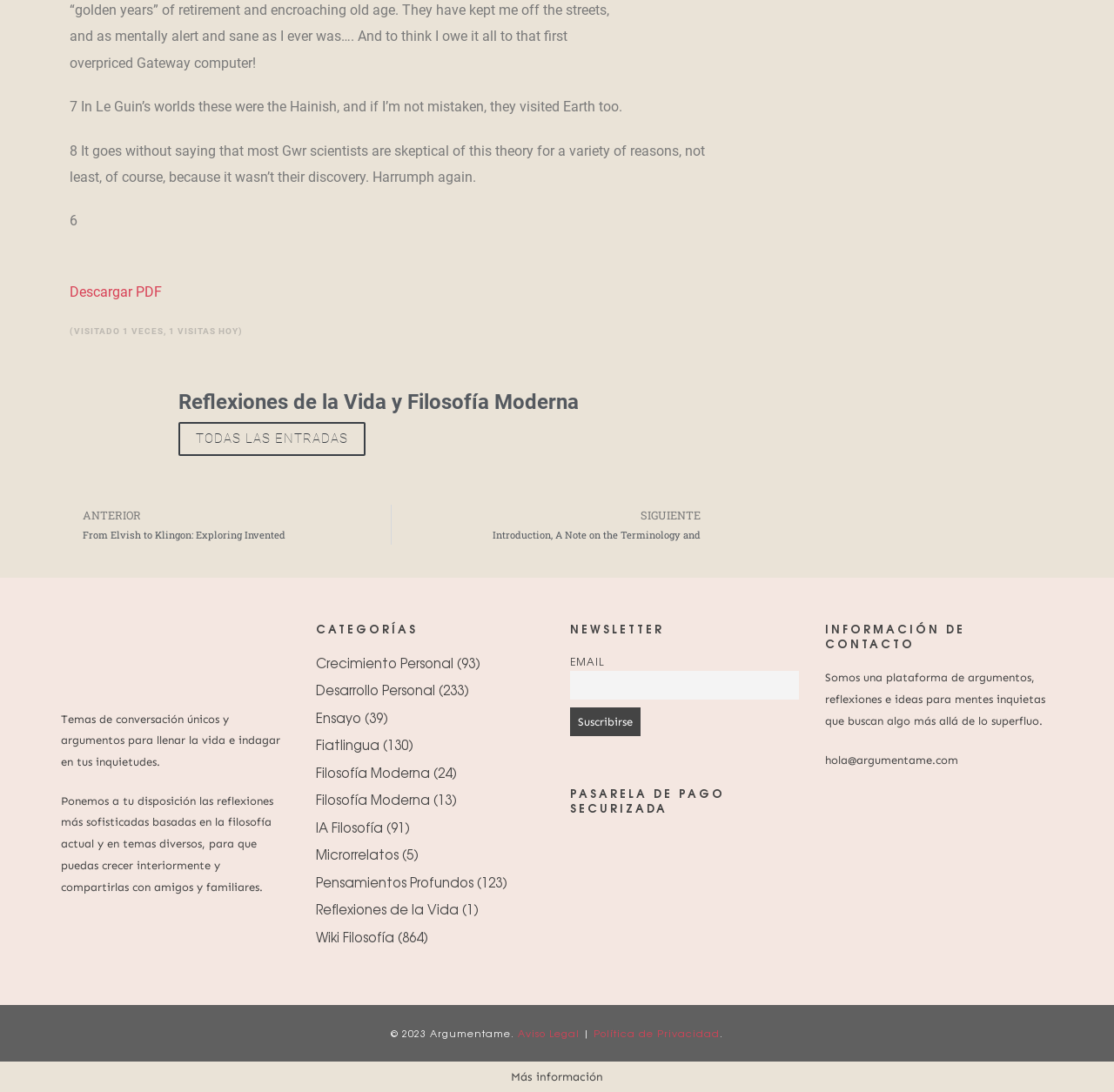What is the name of this website?
From the image, respond using a single word or phrase.

Argumentame